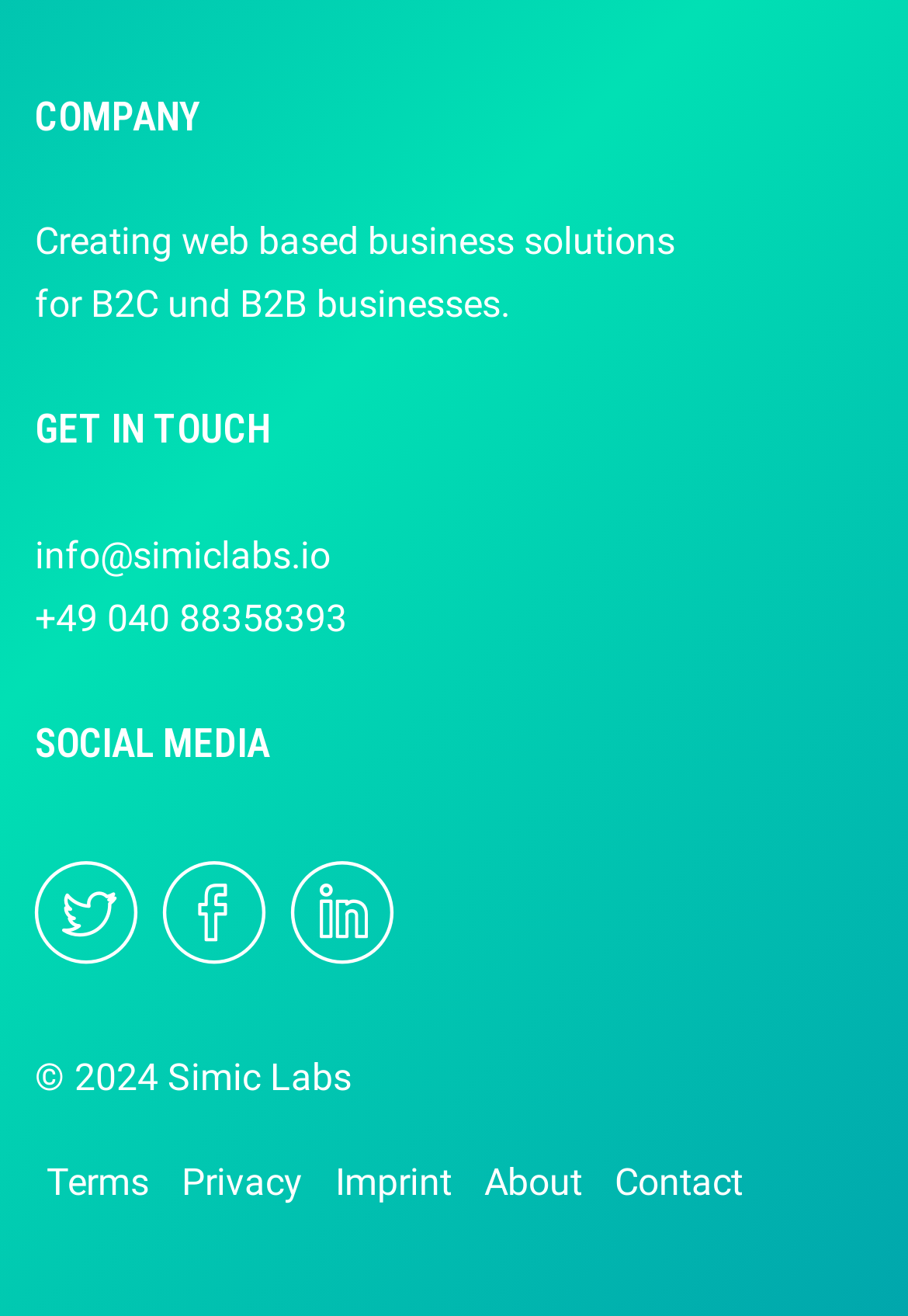Please identify the bounding box coordinates of the clickable element to fulfill the following instruction: "Contact the company". The coordinates should be four float numbers between 0 and 1, i.e., [left, top, right, bottom].

[0.677, 0.882, 0.818, 0.916]